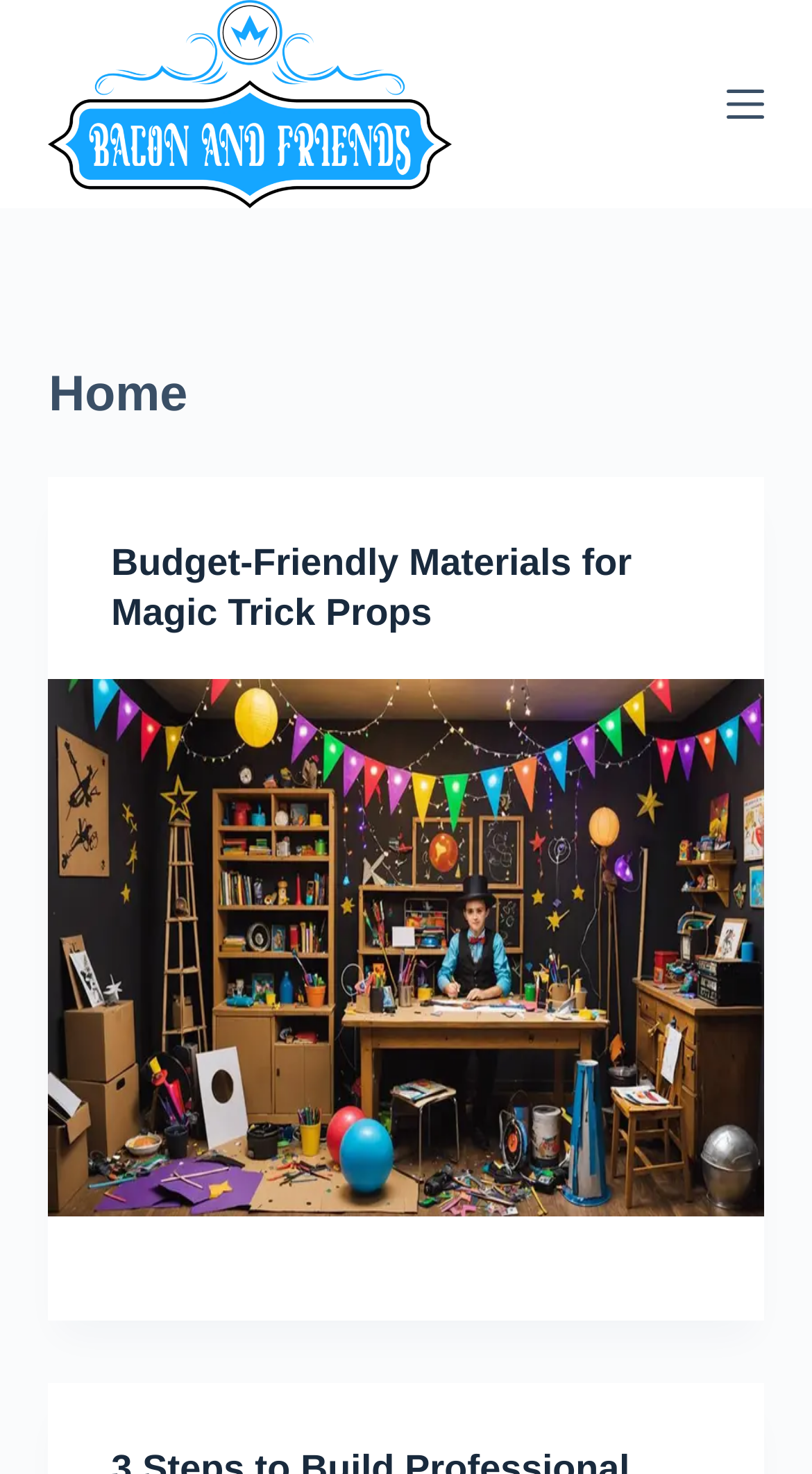What is the main topic of this webpage?
Provide a short answer using one word or a brief phrase based on the image.

Magic Trick Props